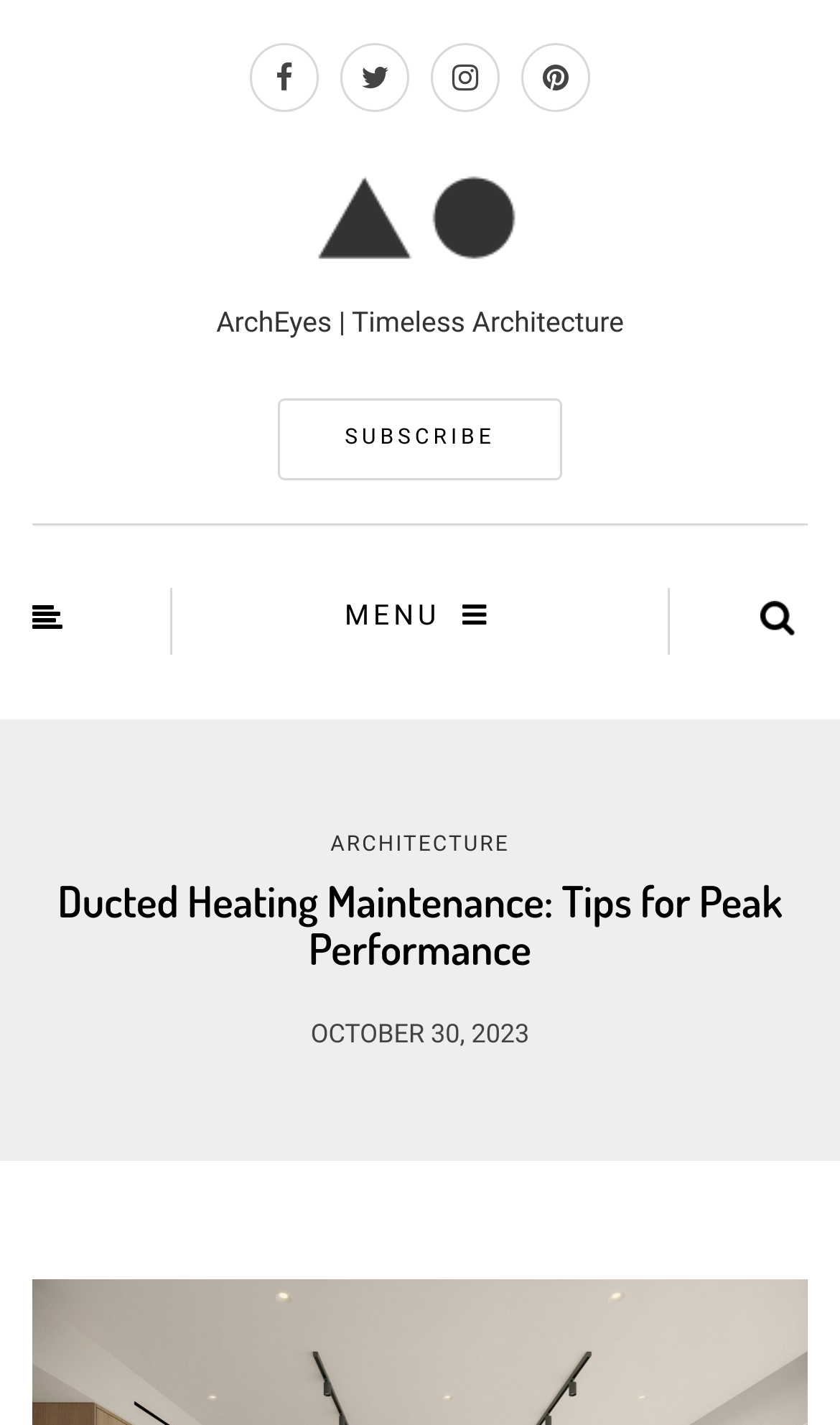What is the text above the 'MENU' link?
Deliver a detailed and extensive answer to the question.

The text above the 'MENU' link is 'Timeless Architecture', which is a static text element located above the 'MENU' link, with a bounding box of [0.257, 0.216, 0.743, 0.239]. It is part of the website's title.